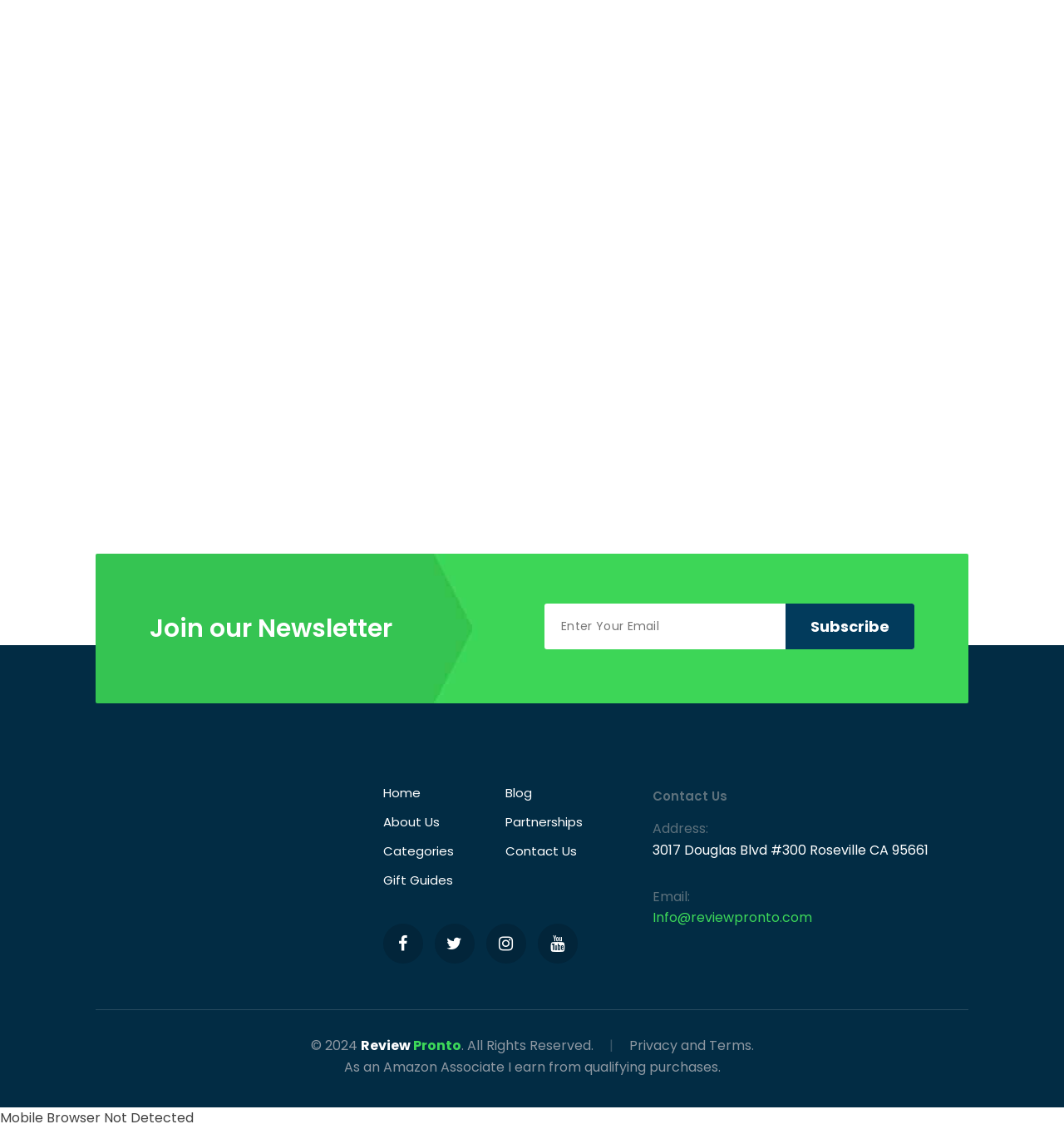What is the logo image located?
Please provide a comprehensive answer to the question based on the webpage screenshot.

The logo image is located at the top left corner of the webpage, with a bounding box coordinate of [0.09, 0.697, 0.289, 0.735], indicating its position on the webpage.